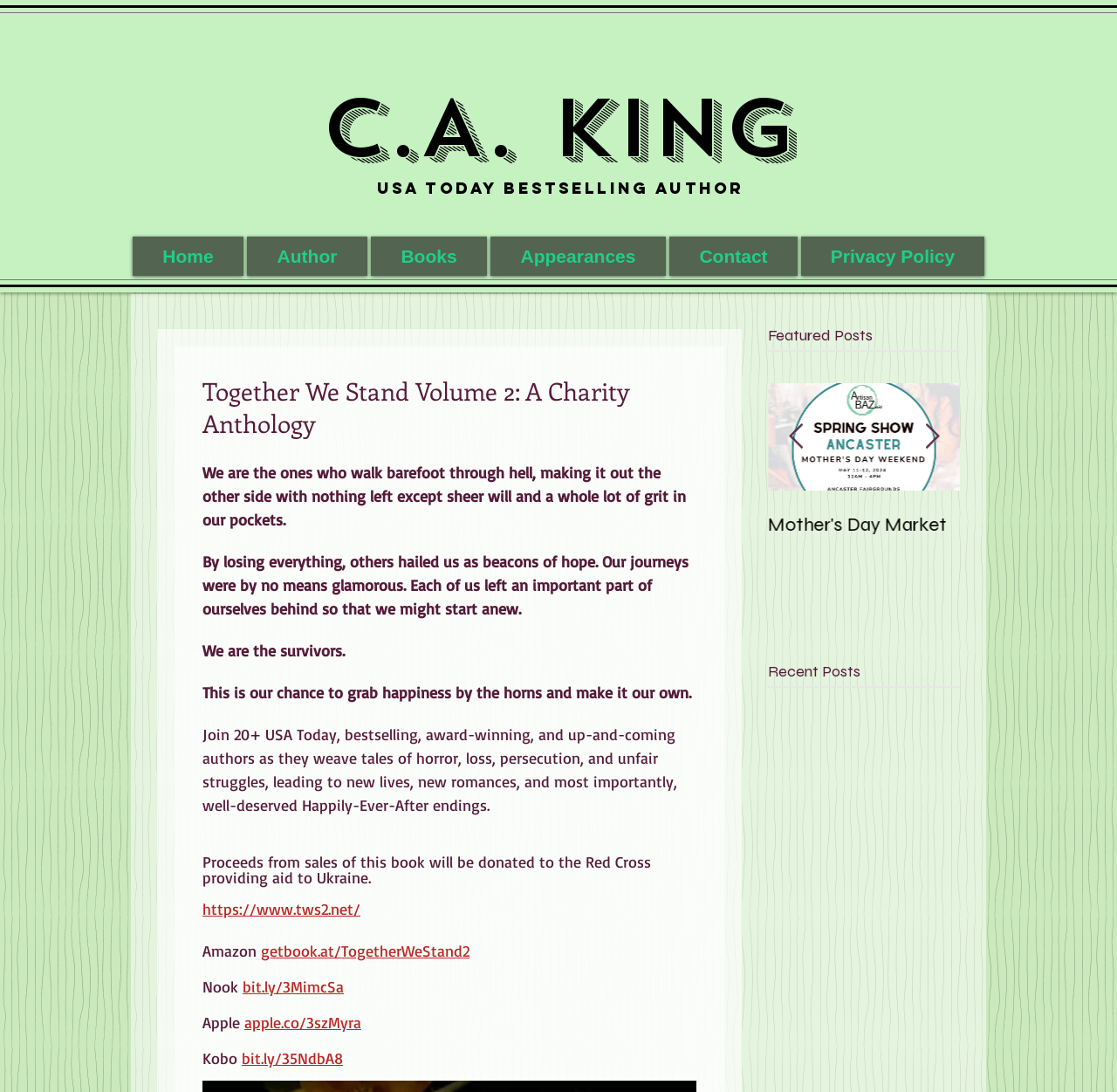Locate the bounding box coordinates of the area to click to fulfill this instruction: "Click the 'Home' link". The bounding box should be presented as four float numbers between 0 and 1, in the order [left, top, right, bottom].

[0.119, 0.217, 0.218, 0.253]